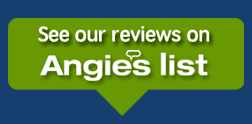Give a concise answer using one word or a phrase to the following question:
What is the color of the text in the speech bubble?

white